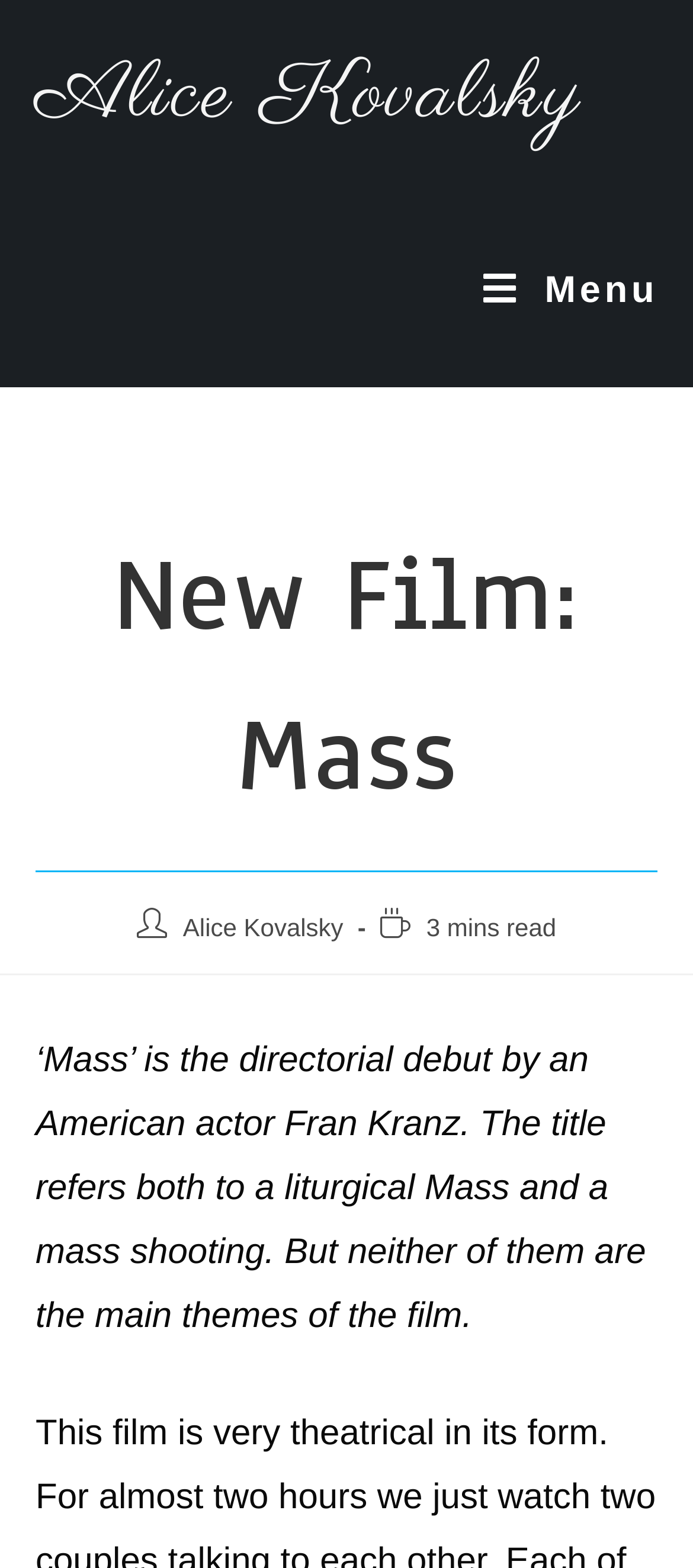What is the name of the film director?
Observe the image and answer the question with a one-word or short phrase response.

Fran Kranz